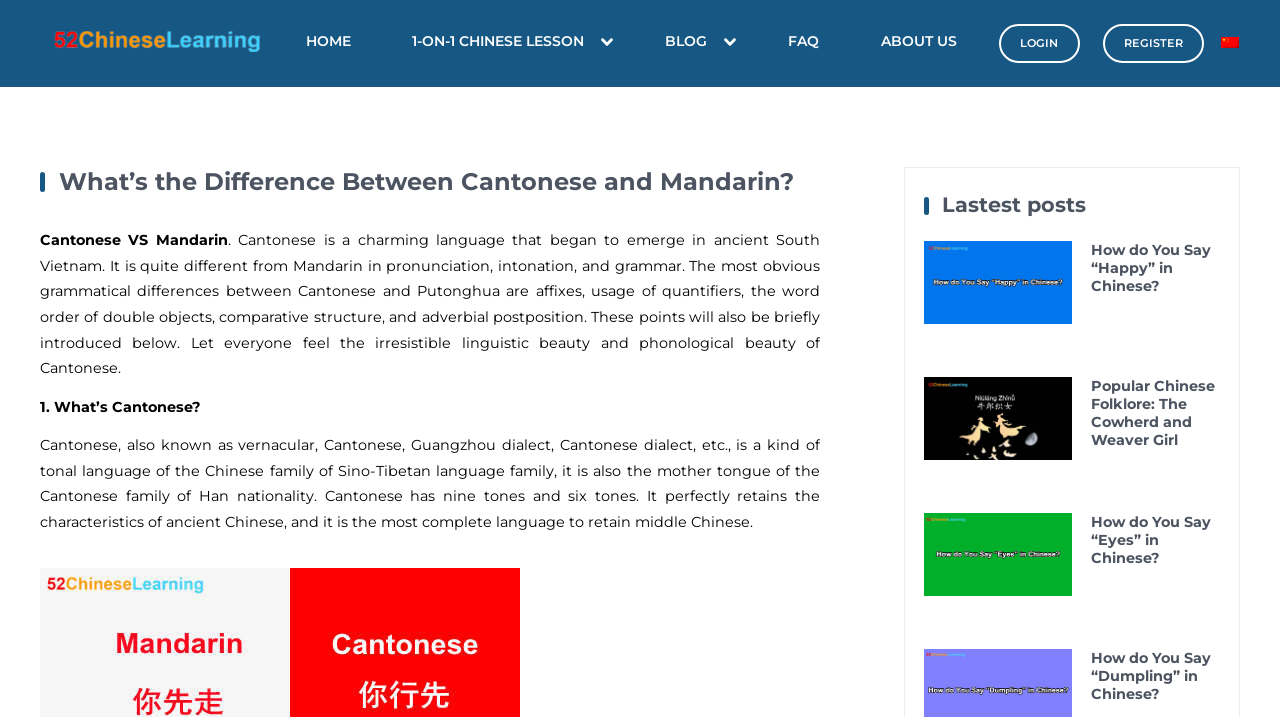Give the bounding box coordinates for this UI element: "About us". The coordinates should be four float numbers between 0 and 1, arranged as [left, top, right, bottom].

[0.673, 0.033, 0.763, 0.083]